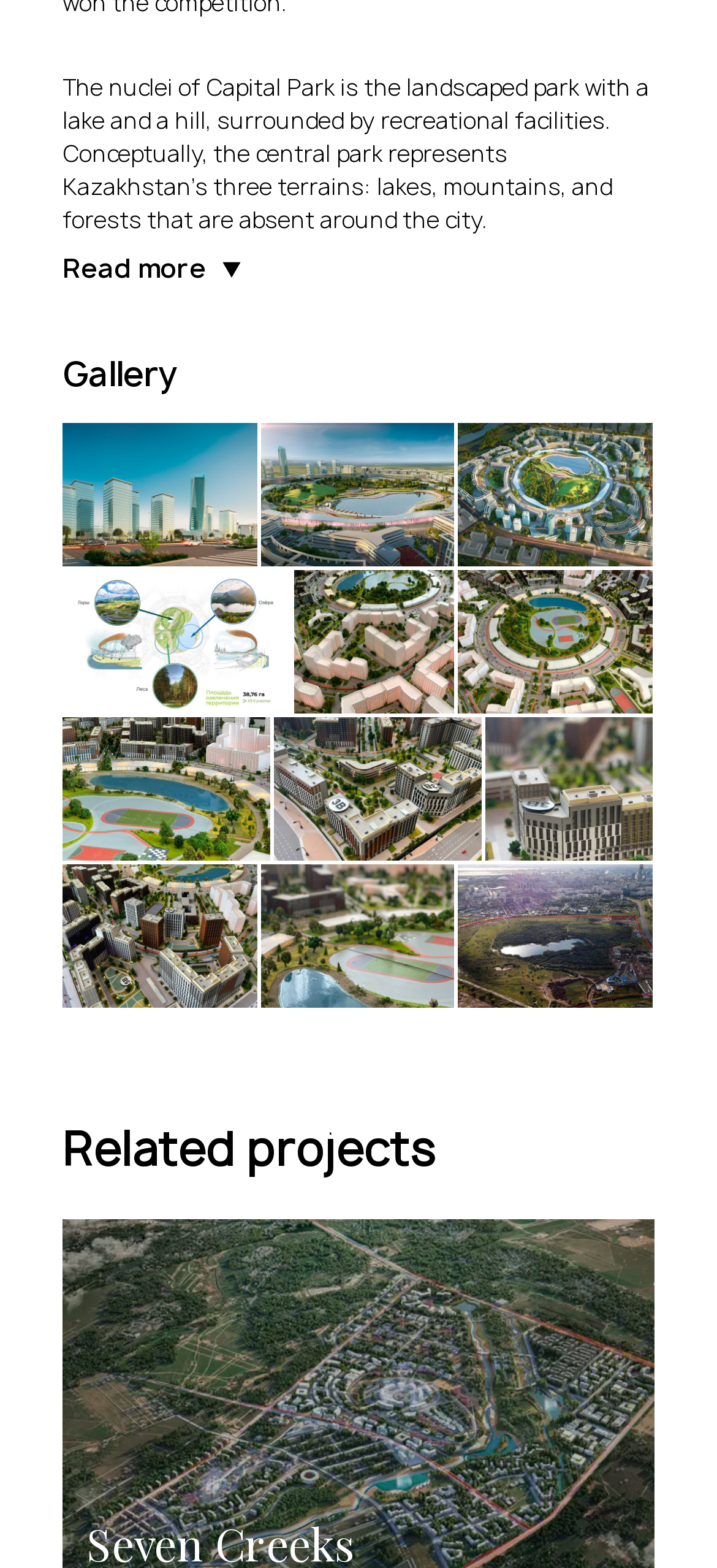How many images are there on this webpage?
Using the information from the image, provide a comprehensive answer to the question.

I counted the number of images on the webpage, and there are 13 images in total, each accompanying a link in the Gallery section.